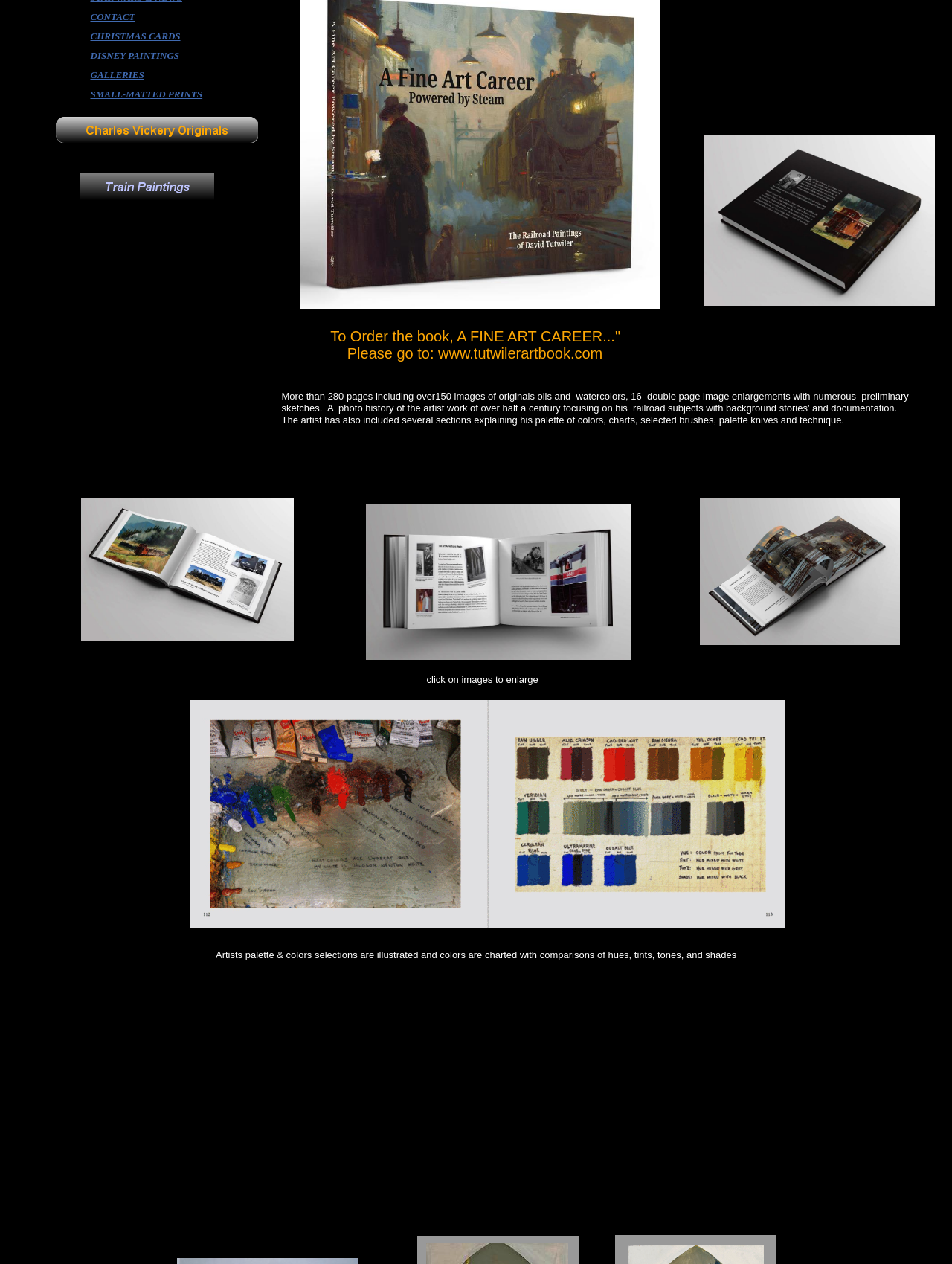Given the description "SMALL-MATTED PRINTS", provide the bounding box coordinates of the corresponding UI element.

[0.095, 0.067, 0.213, 0.082]